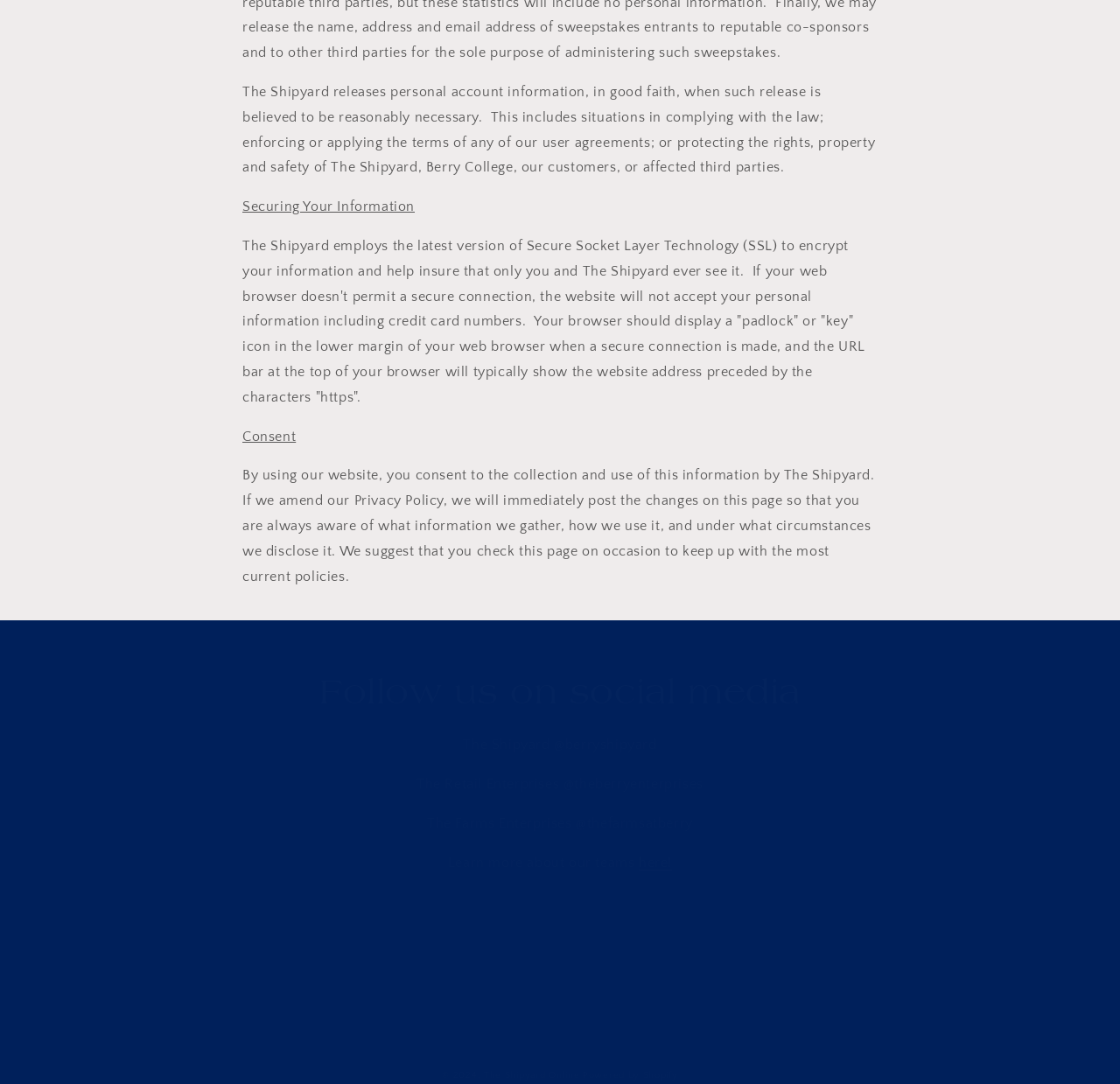What happens if a user's web browser doesn't permit a secure connection?
Please provide a comprehensive and detailed answer to the question.

As stated on the webpage, if a user's web browser doesn't permit a secure connection, the website will not accept their personal information including credit card numbers.